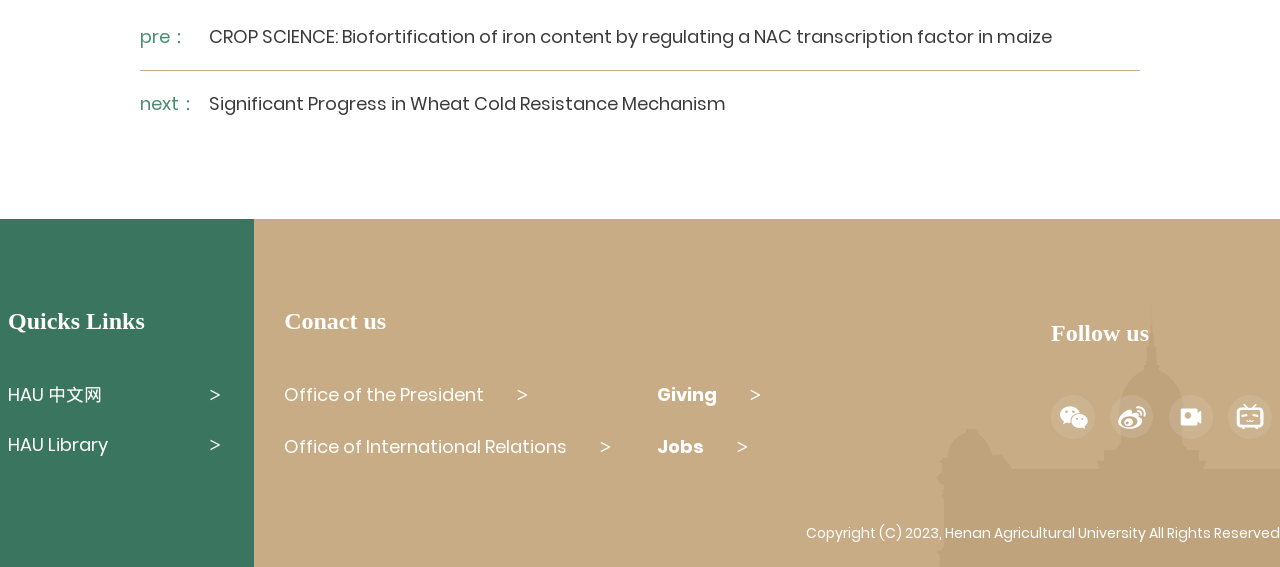Give a one-word or one-phrase response to the question: 
What is the title of the first quick link?

CROP SCIENCE